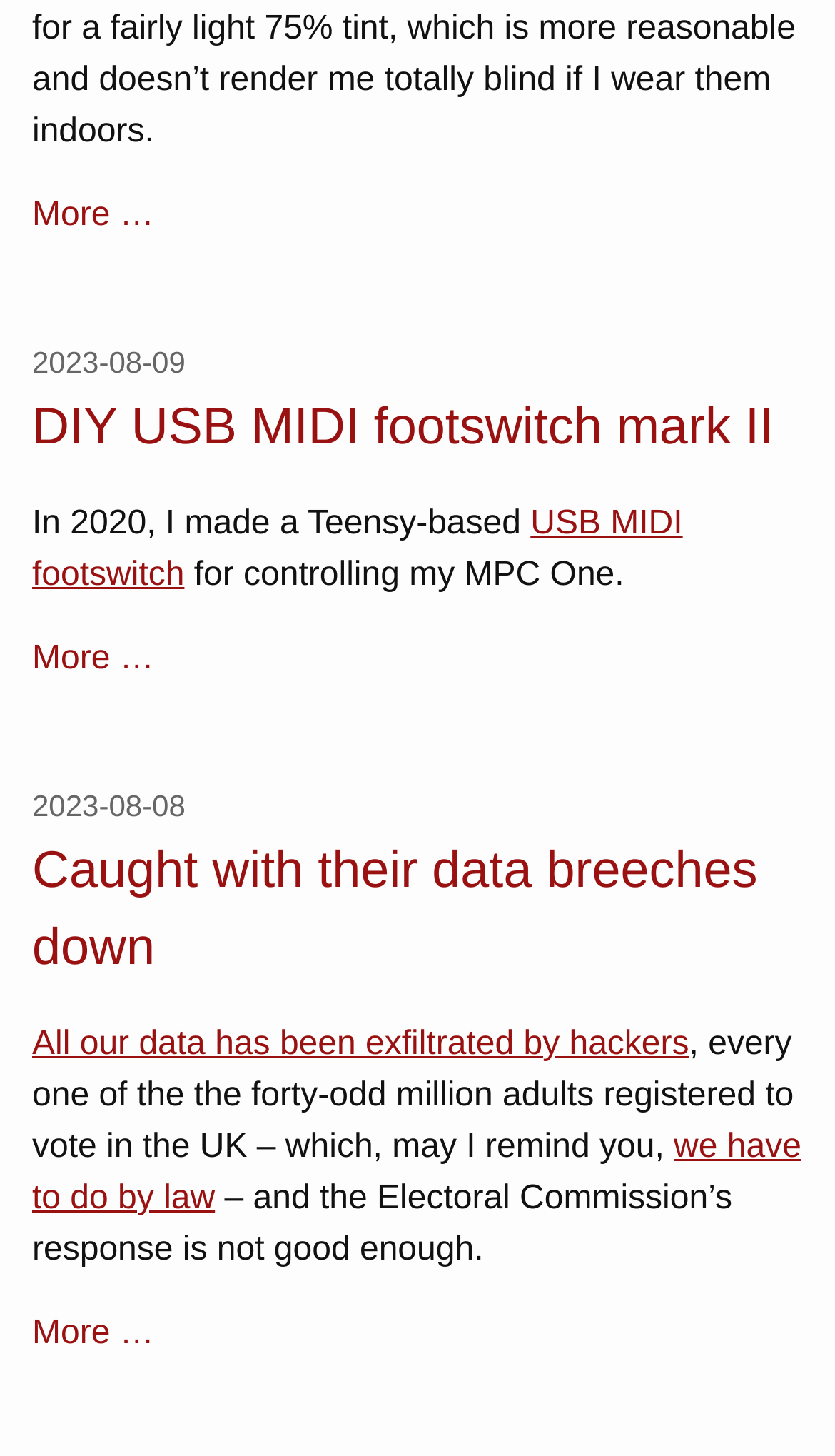Find the bounding box coordinates for the area that should be clicked to accomplish the instruction: "Read 'Caught with their data breeches down'".

[0.038, 0.572, 0.962, 0.678]